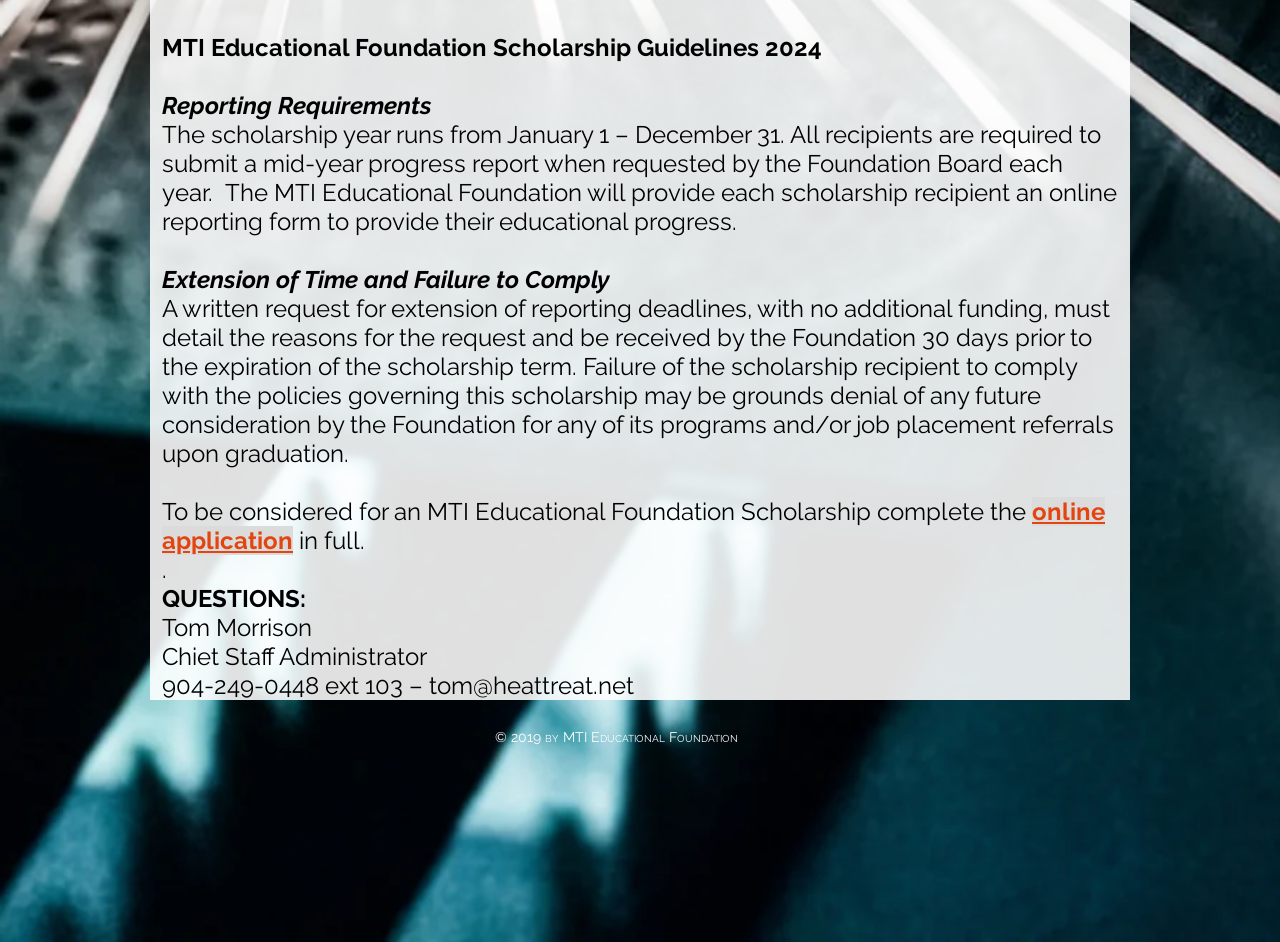Please locate the UI element described by "online application" and provide its bounding box coordinates.

[0.127, 0.528, 0.863, 0.589]